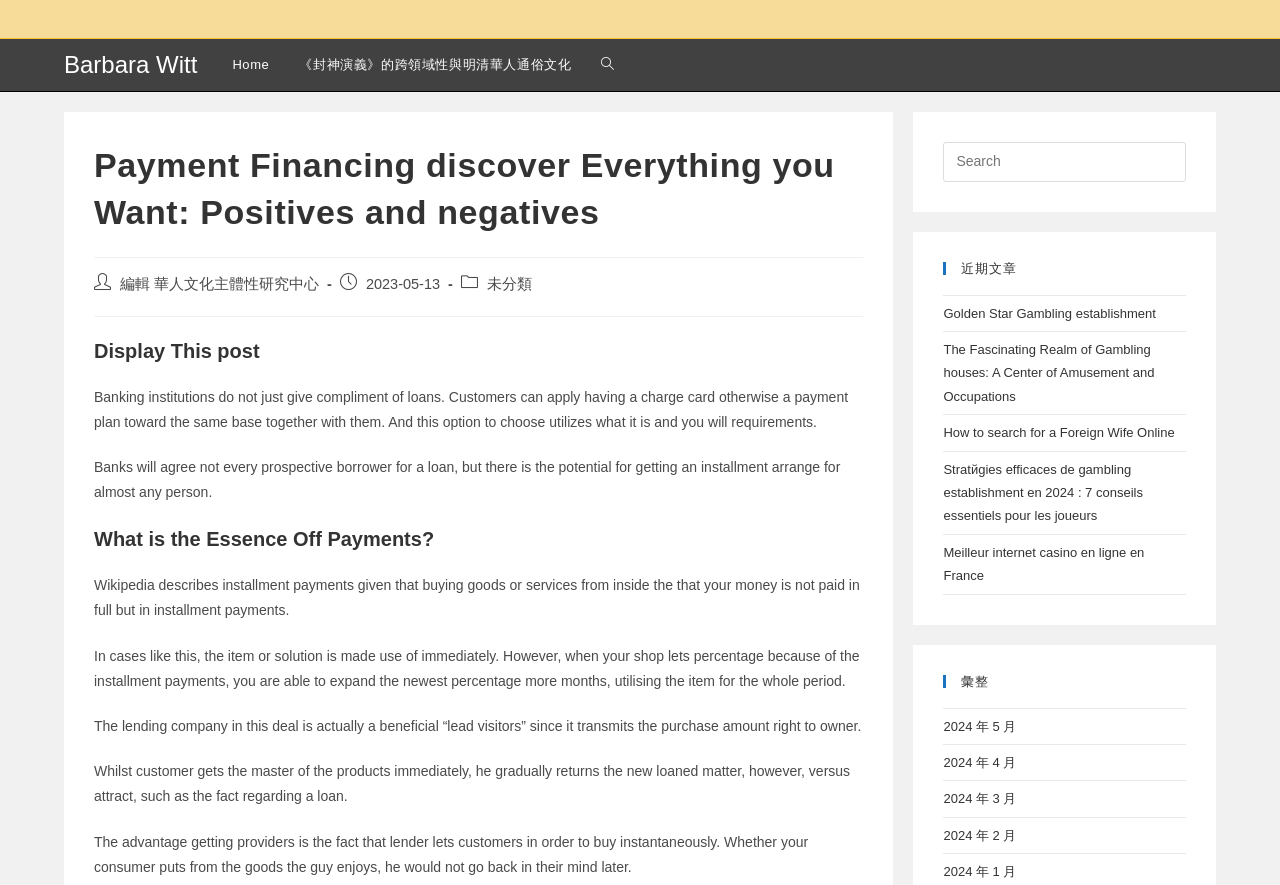Please identify the bounding box coordinates of the area that needs to be clicked to follow this instruction: "Read the post about 'Golden Star Gambling establishment'".

[0.737, 0.345, 0.903, 0.362]